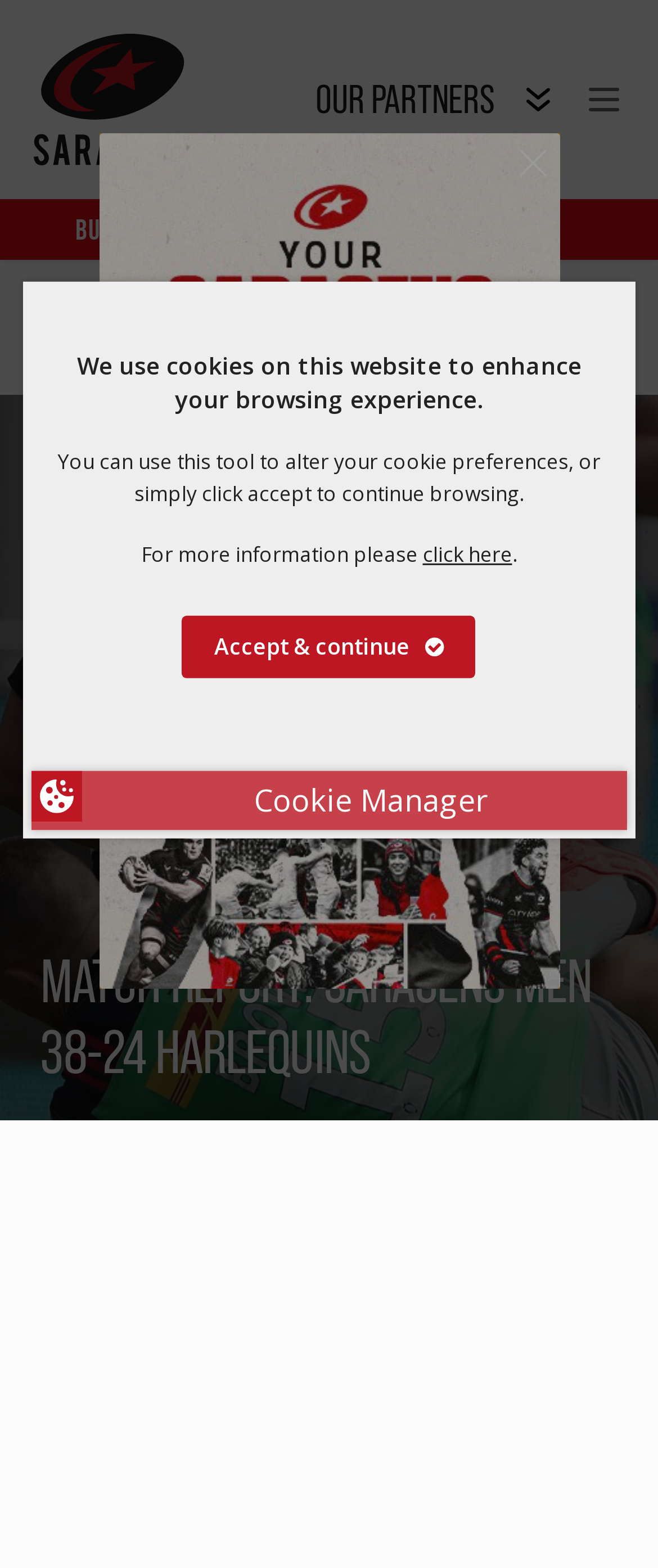Answer the question briefly using a single word or phrase: 
What is the name of the sports brand that creates durable training equipment?

Hy-Pro